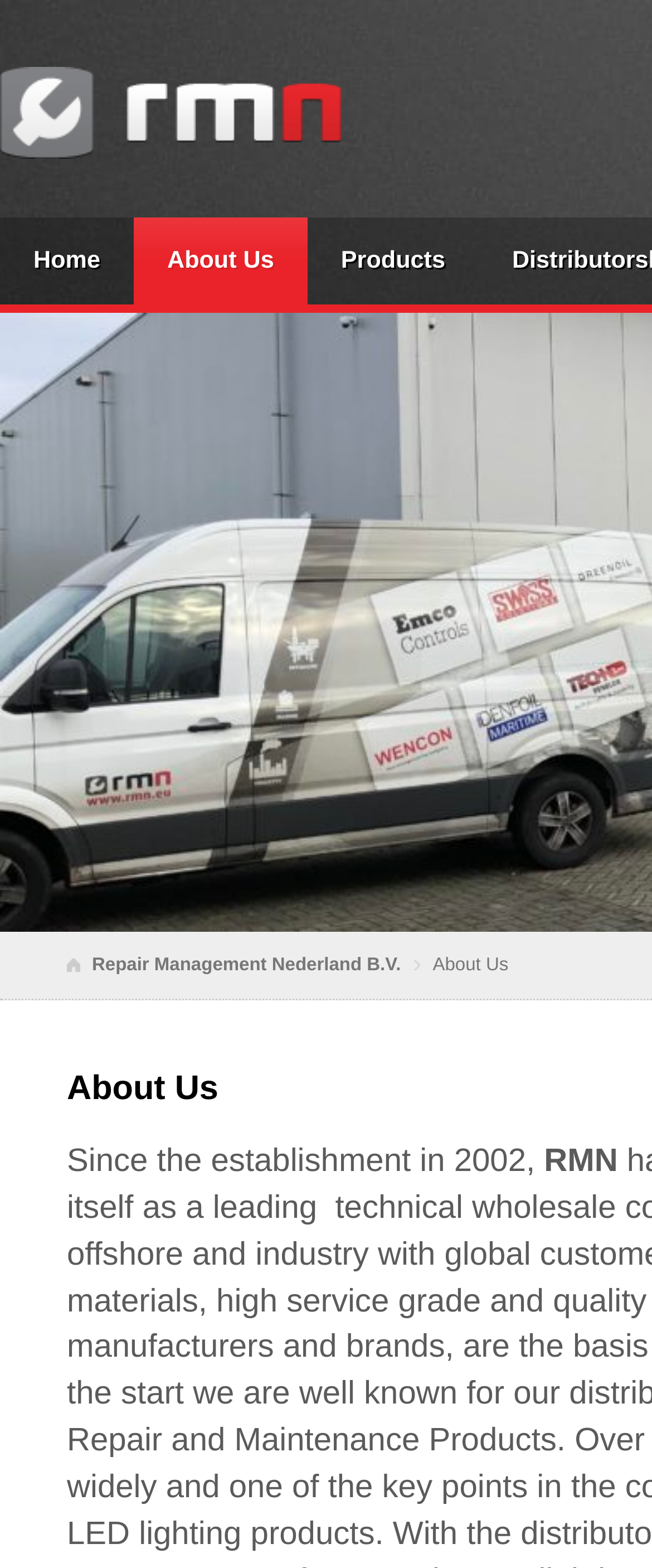Give a one-word or short phrase answer to the question: 
What is the name of the company?

Repair Management Nederland B.V.